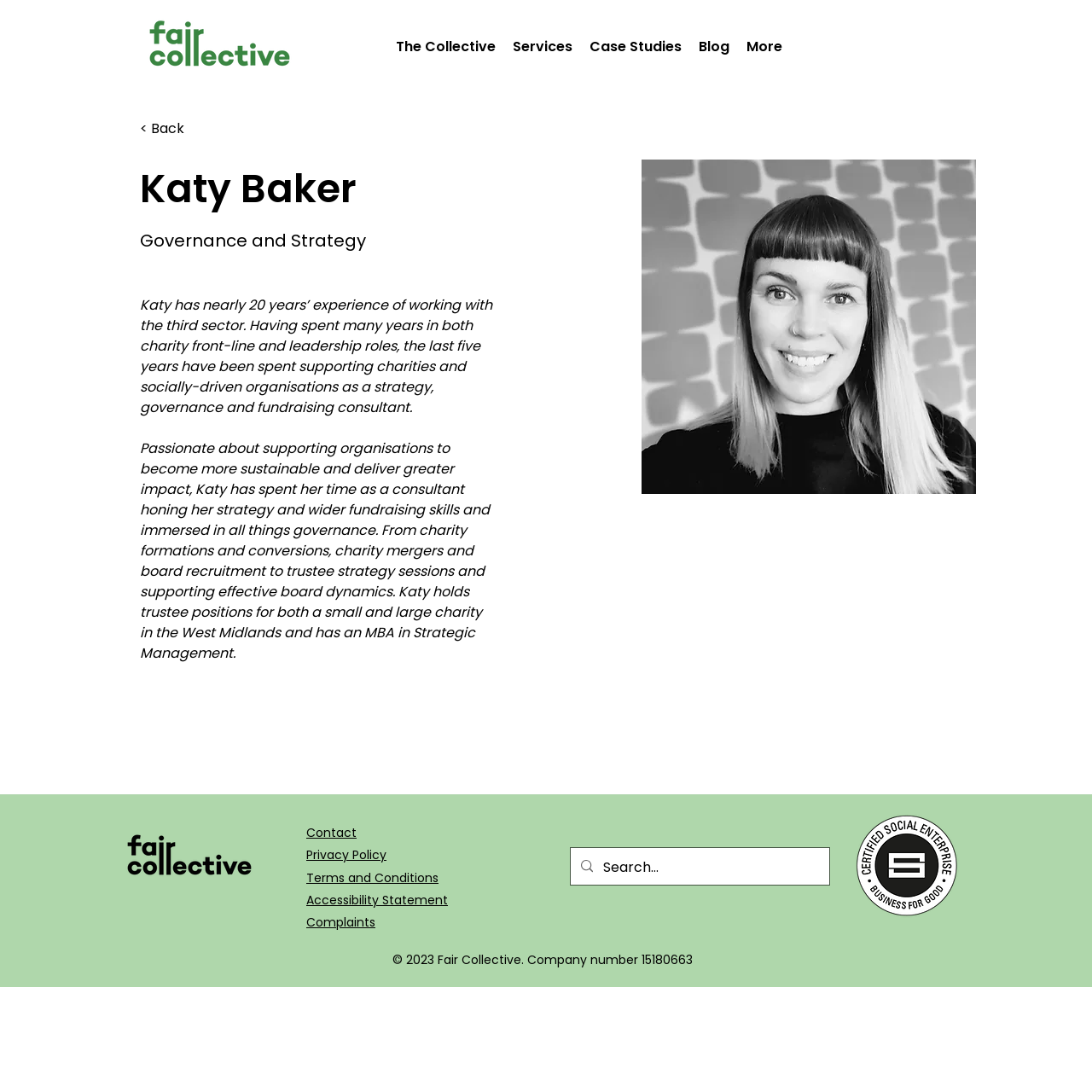Indicate the bounding box coordinates of the element that needs to be clicked to satisfy the following instruction: "visit theme isle". The coordinates should be four float numbers between 0 and 1, i.e., [left, top, right, bottom].

None